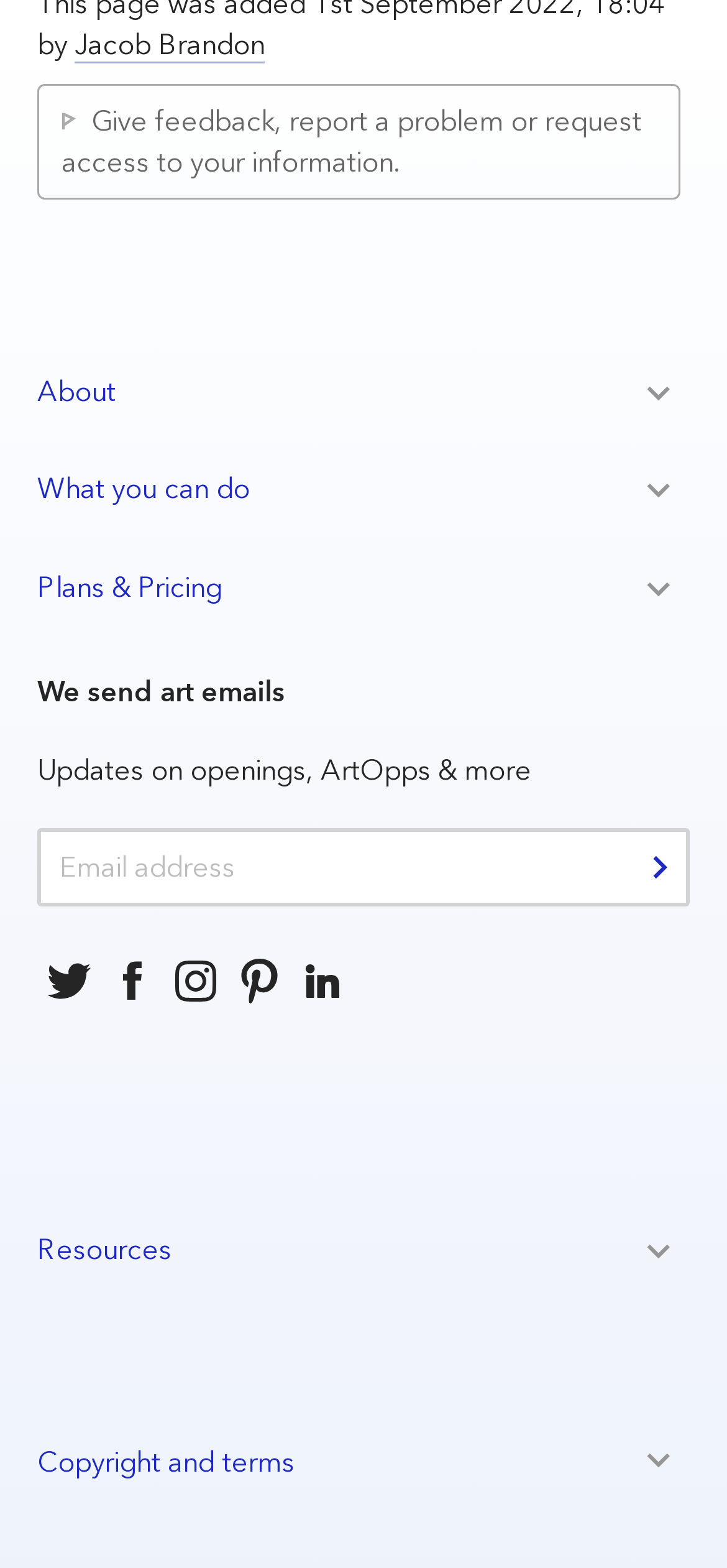How many social media links are available?
Please look at the screenshot and answer using one word or phrase.

5